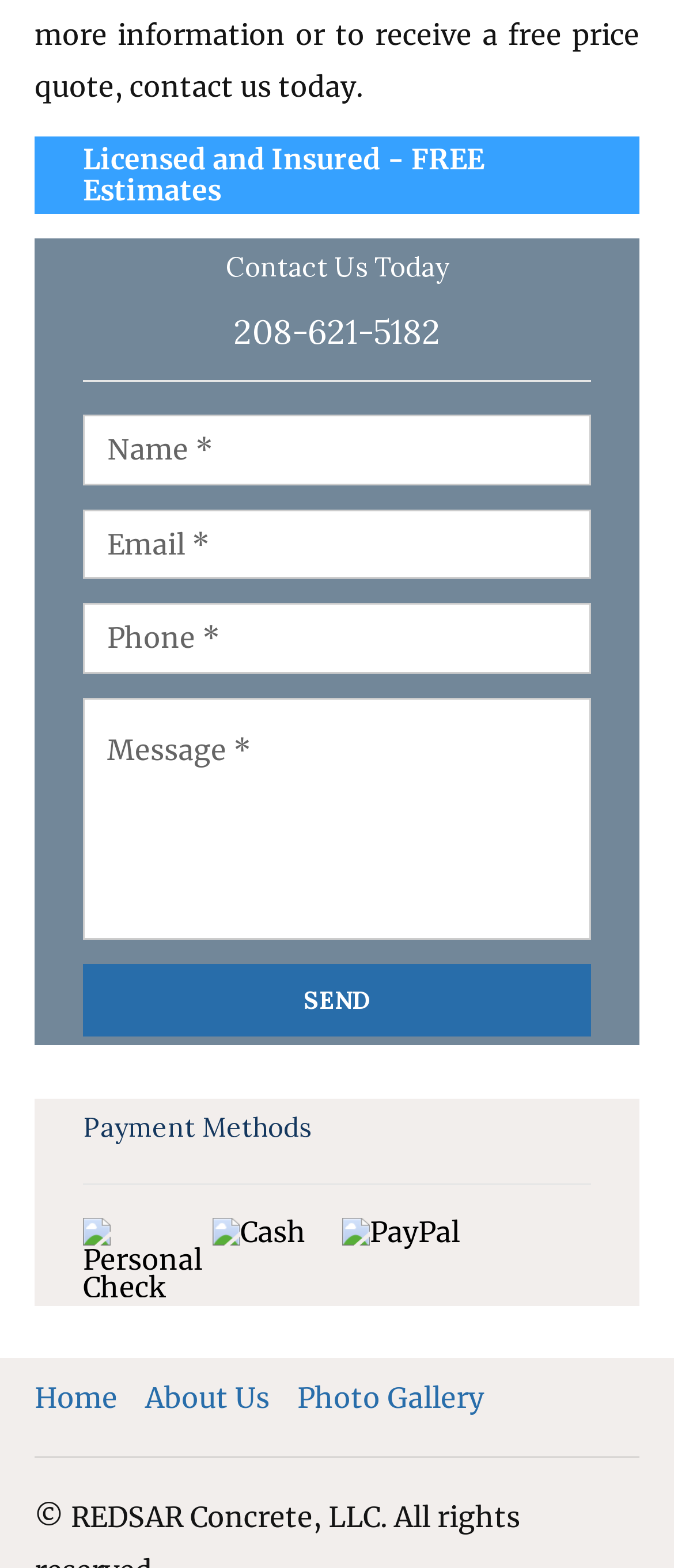Determine the coordinates of the bounding box for the clickable area needed to execute this instruction: "View the Photo Gallery".

[0.441, 0.88, 0.718, 0.903]